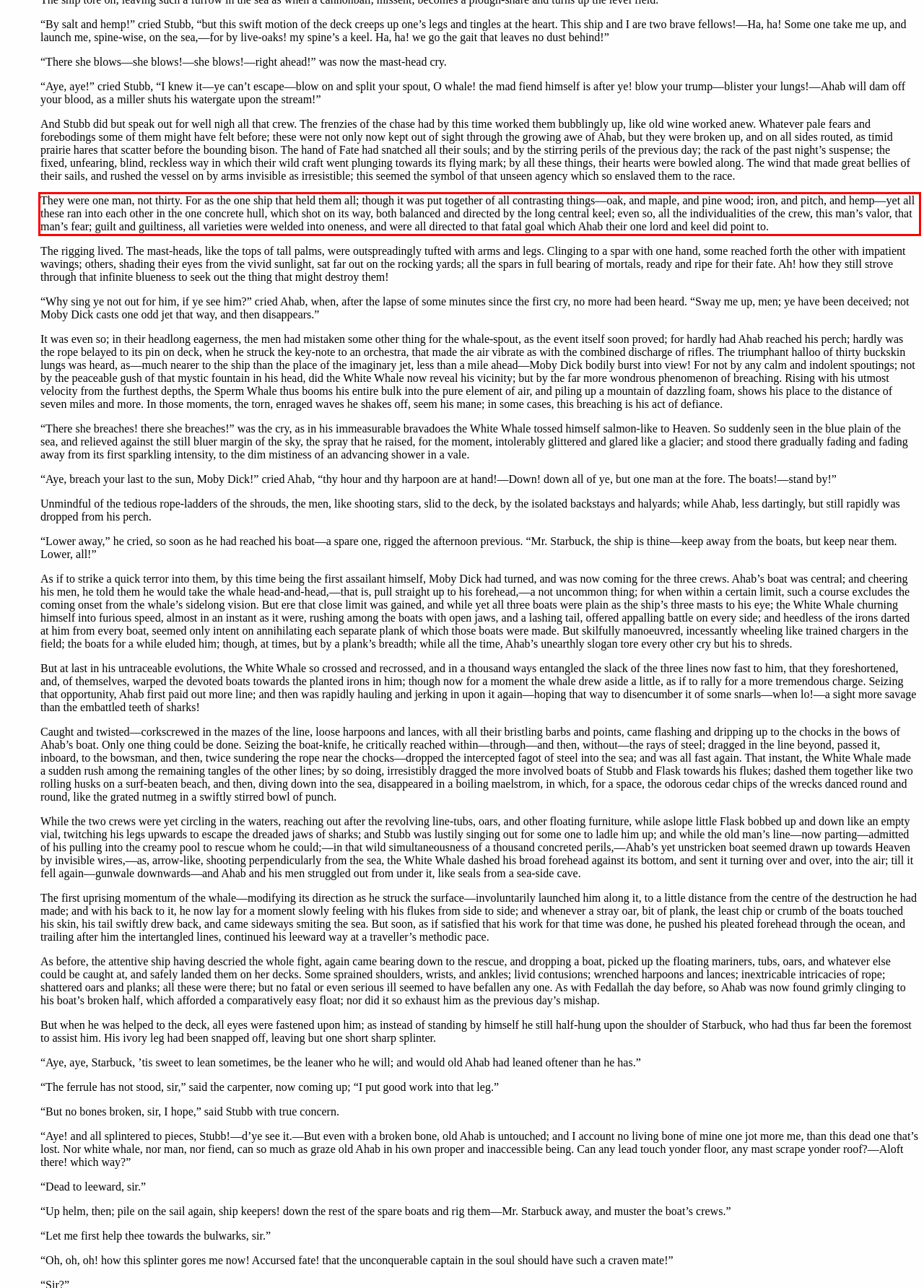Inspect the webpage screenshot that has a red bounding box and use OCR technology to read and display the text inside the red bounding box.

They were one man, not thirty. For as the one ship that held them all; though it was put together of all contrasting things—oak, and maple, and pine wood; iron, and pitch, and hemp—yet all these ran into each other in the one concrete hull, which shot on its way, both balanced and directed by the long central keel; even so, all the individualities of the crew, this man’s valor, that man’s fear; guilt and guiltiness, all varieties were welded into oneness, and were all directed to that fatal goal which Ahab their one lord and keel did point to.